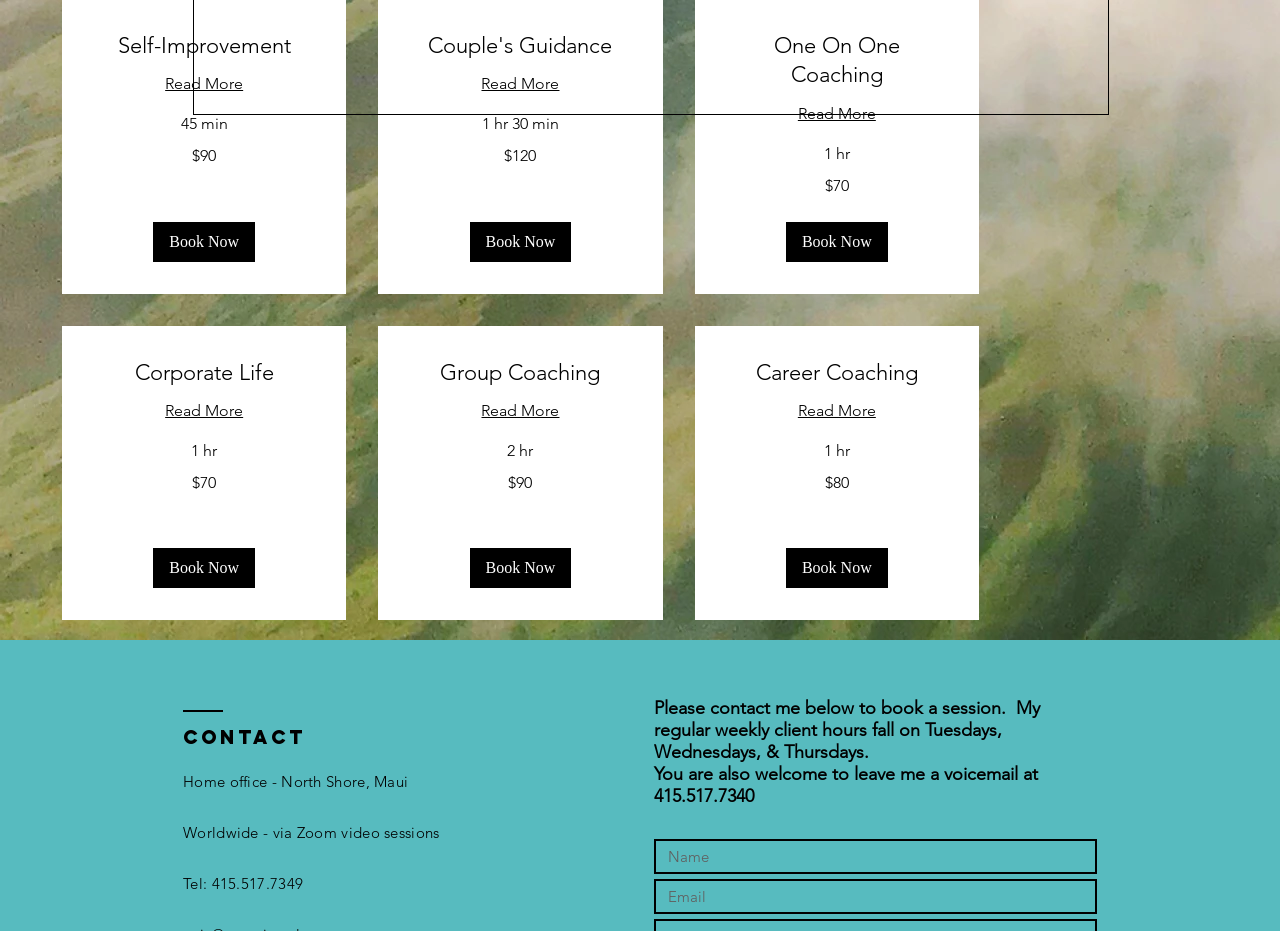Bounding box coordinates should be in the format (top-left x, top-left y, bottom-right x, bottom-right y) and all values should be floating point numbers between 0 and 1. Determine the bounding box coordinate for the UI element described as: aria-label="Name" name="name" placeholder="Name"

[0.511, 0.902, 0.857, 0.939]